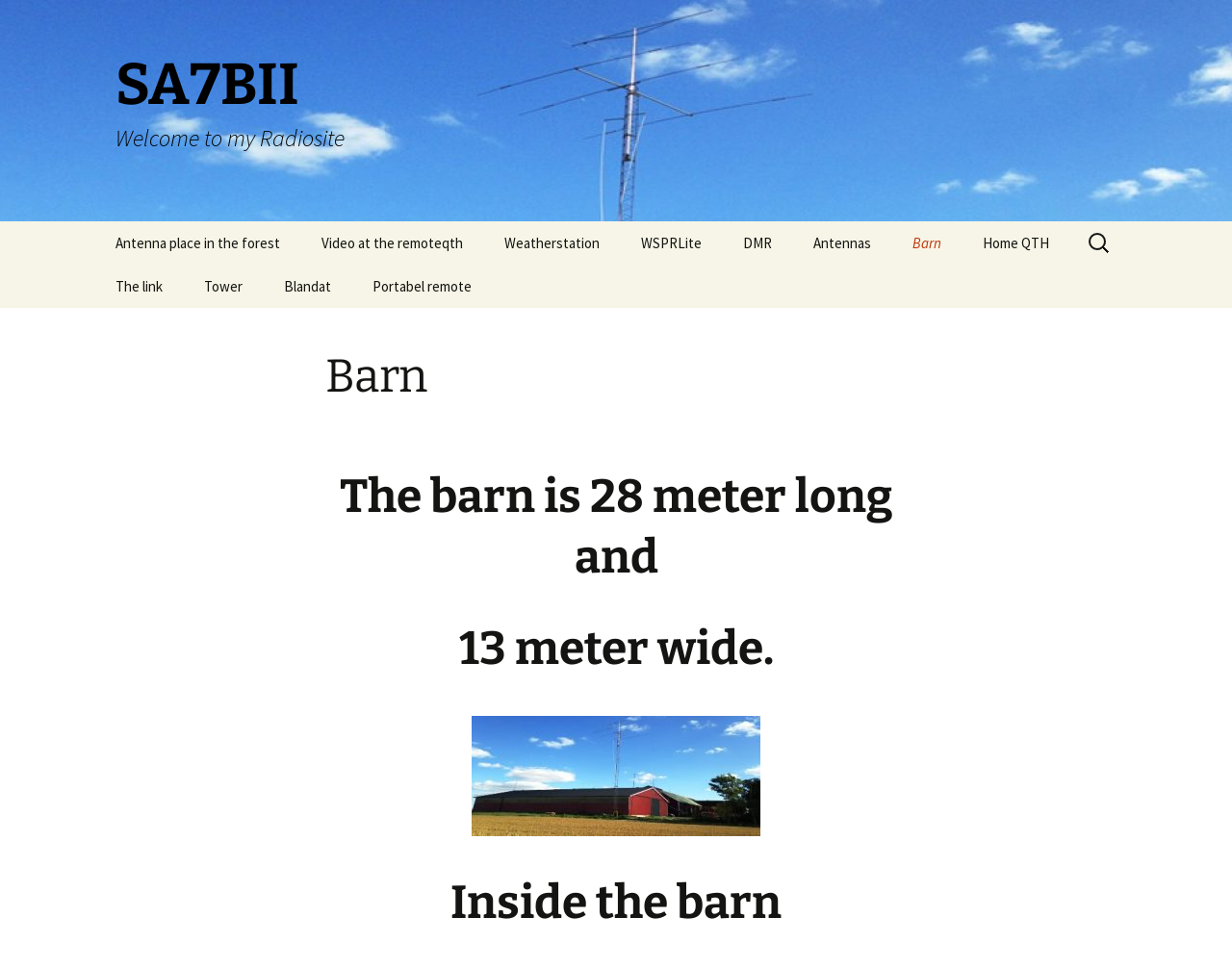What is the name of the radiosite?
Look at the webpage screenshot and answer the question with a detailed explanation.

The name of the radiosite can be found in the heading elements at the top of the webpage, specifically in the elements with IDs 61 and 62, which contain the text 'SA7BII' and 'Welcome to my Radiosite' respectively.